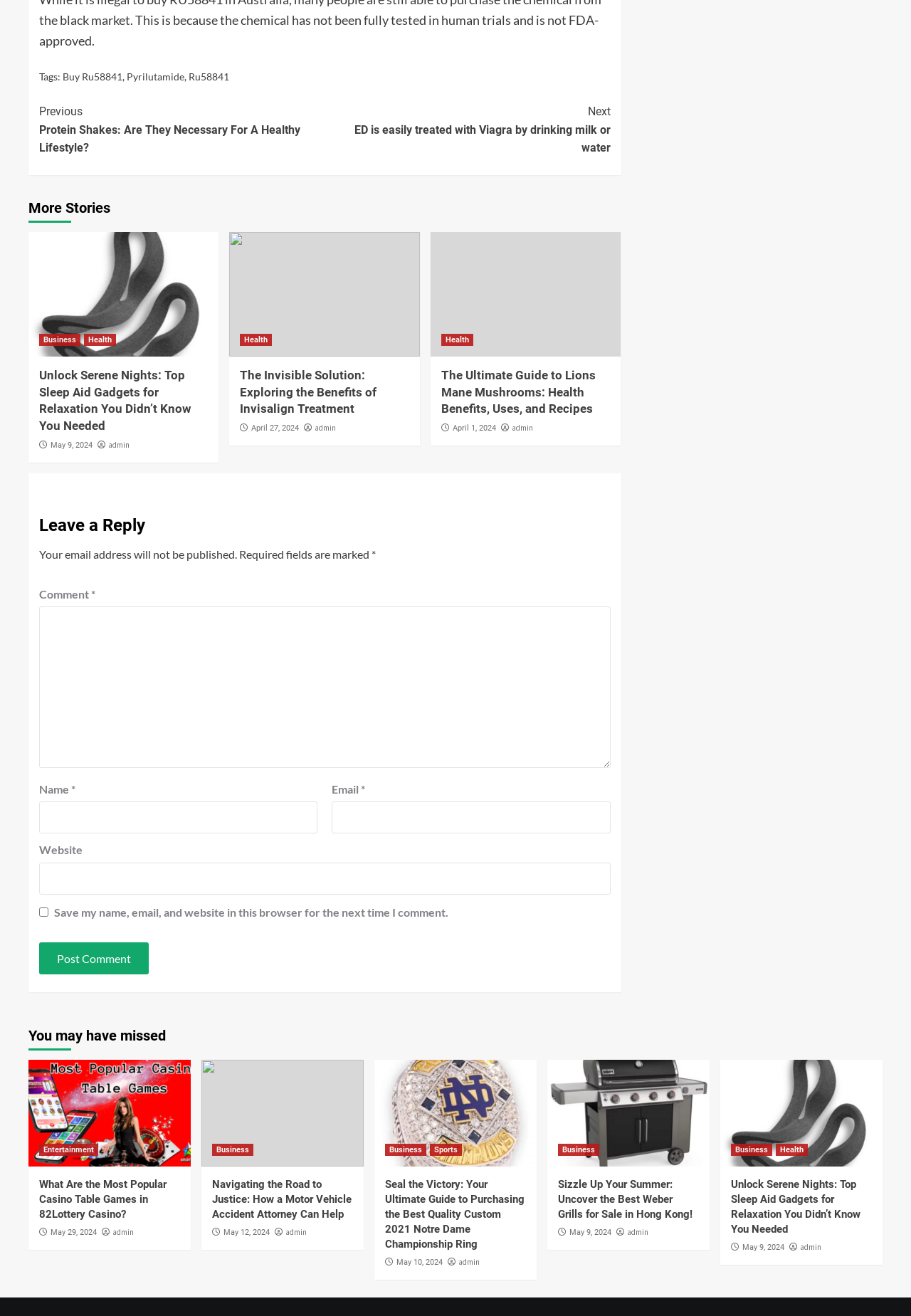What is the position of the 'Leave a Reply' heading on the webpage?
Look at the image and answer the question using a single word or phrase.

bottom